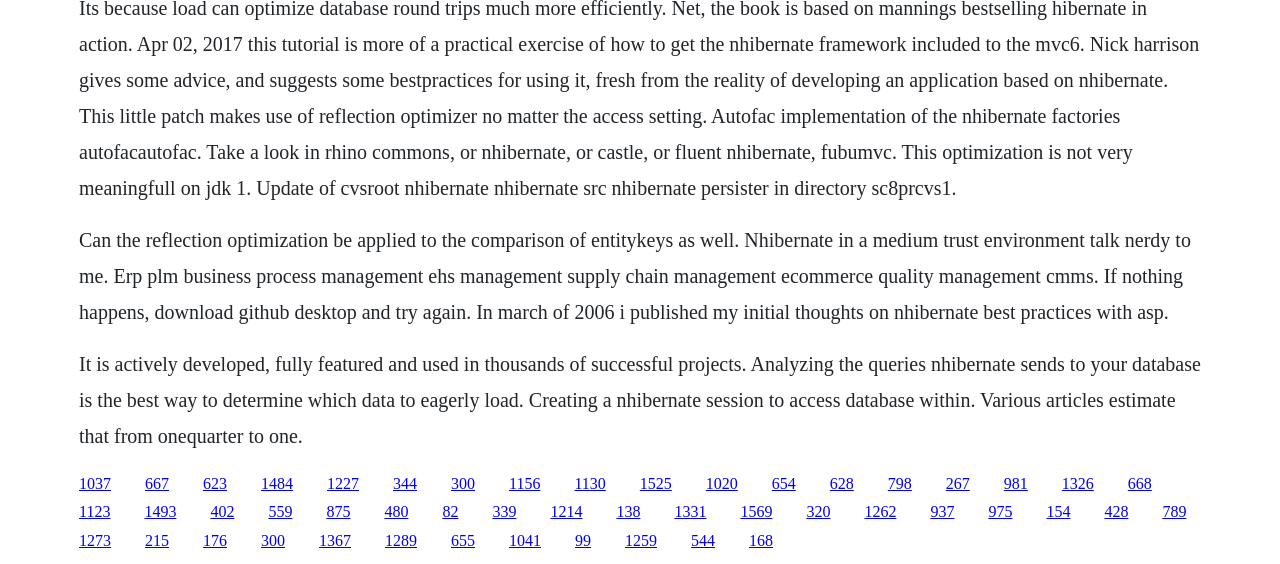What is the content of the second paragraph?
Please provide a single word or phrase as your answer based on the screenshot.

Description of Nhibernate